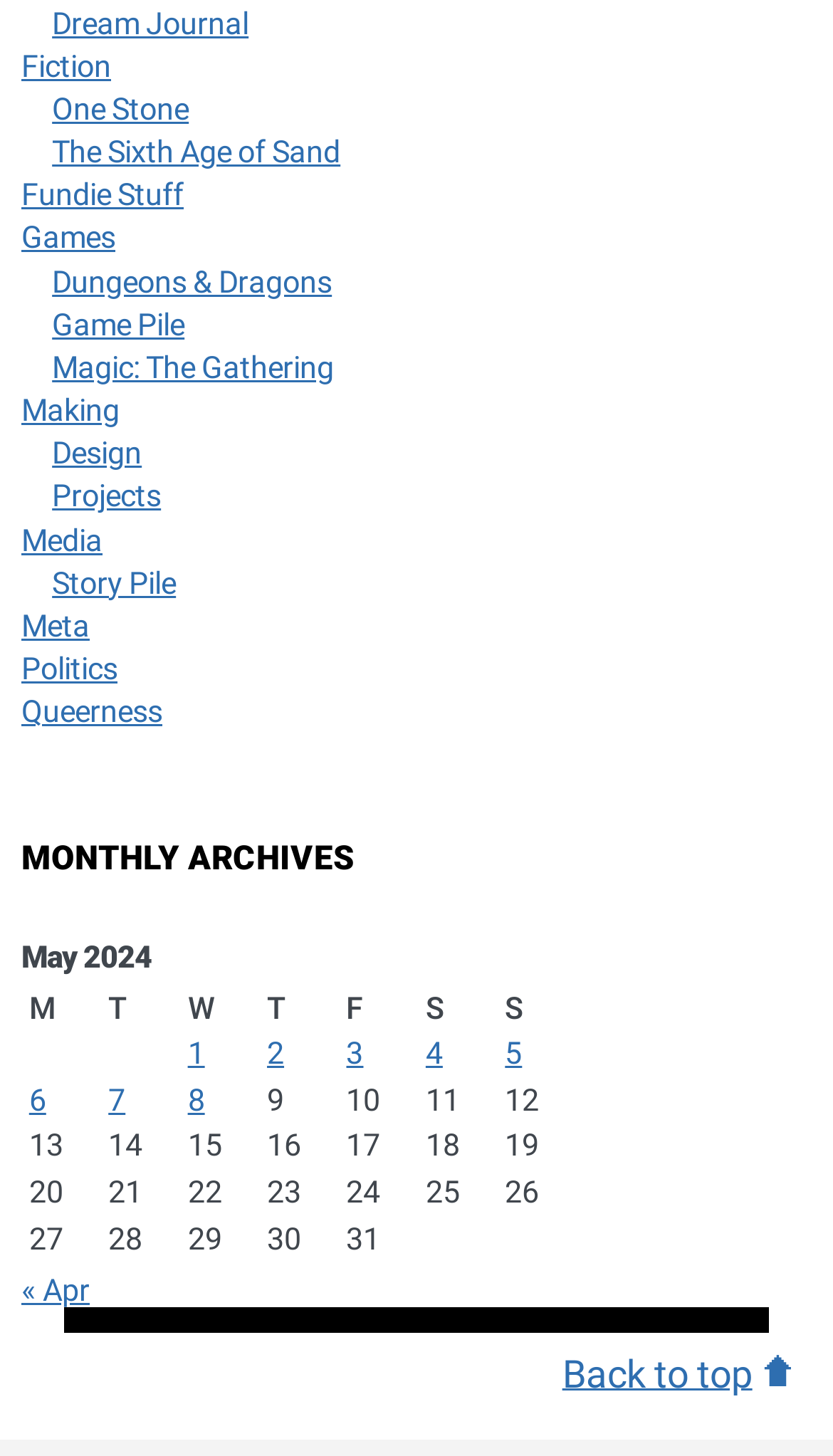Identify the bounding box coordinates of the area that should be clicked in order to complete the given instruction: "Back to top". The bounding box coordinates should be four float numbers between 0 and 1, i.e., [left, top, right, bottom].

[0.675, 0.925, 0.968, 0.962]